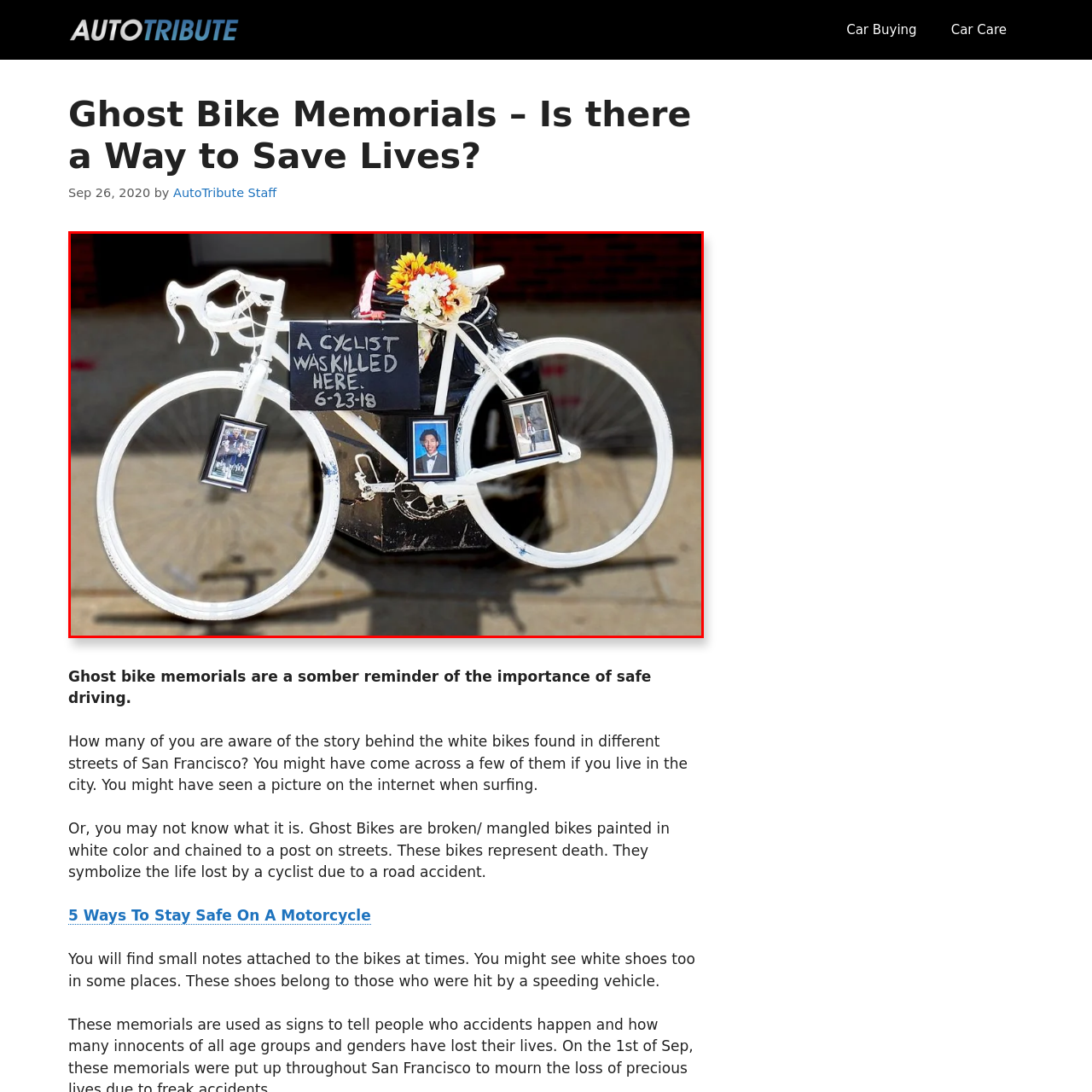Generate a detailed caption for the picture within the red-bordered area.

The image depicts a ghost bike memorial, a poignant tribute to a cyclist who lost their life. The bike is painted entirely in white, symbolizing purity and mourning. It is affixed to a post, adorned with vibrant flowers, including sunflowers, which add a touch of life to the memorial. A prominent black plaque is attached to the bike, inscribed with the somber message, “A cyclist was killed here. 6-23-18,” indicating the date of the tragic incident. 

Two framed photographs are placed on the bike's handlebars, possibly honoring the memory of the deceased cyclist, providing a personal connection to the loss. This memorial serves as a reminder of the importance of safe driving and raises awareness about the dangers faced by cyclists on the road. Ghost bike memorials like this one are found in various cities, symbolizing lives lost in road accidents and urging the community to reflect on road safety.